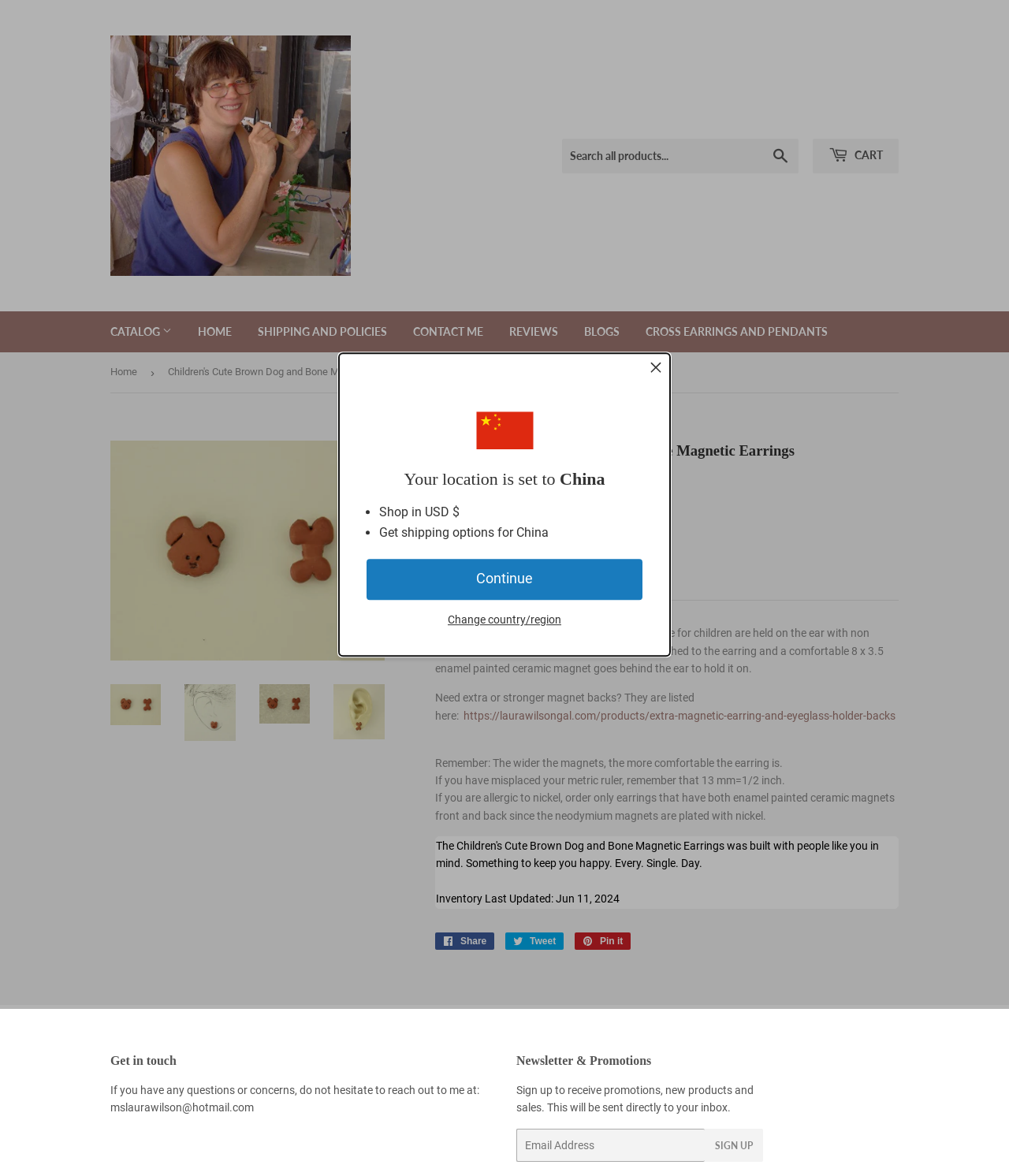What is the name of the gallery?
Please answer the question with a detailed response using the information from the screenshot.

I found the name of the gallery by looking at the text content of the element with the bounding box coordinates [0.109, 0.03, 0.5, 0.235], which is 'Laura Wilson Gallery'.